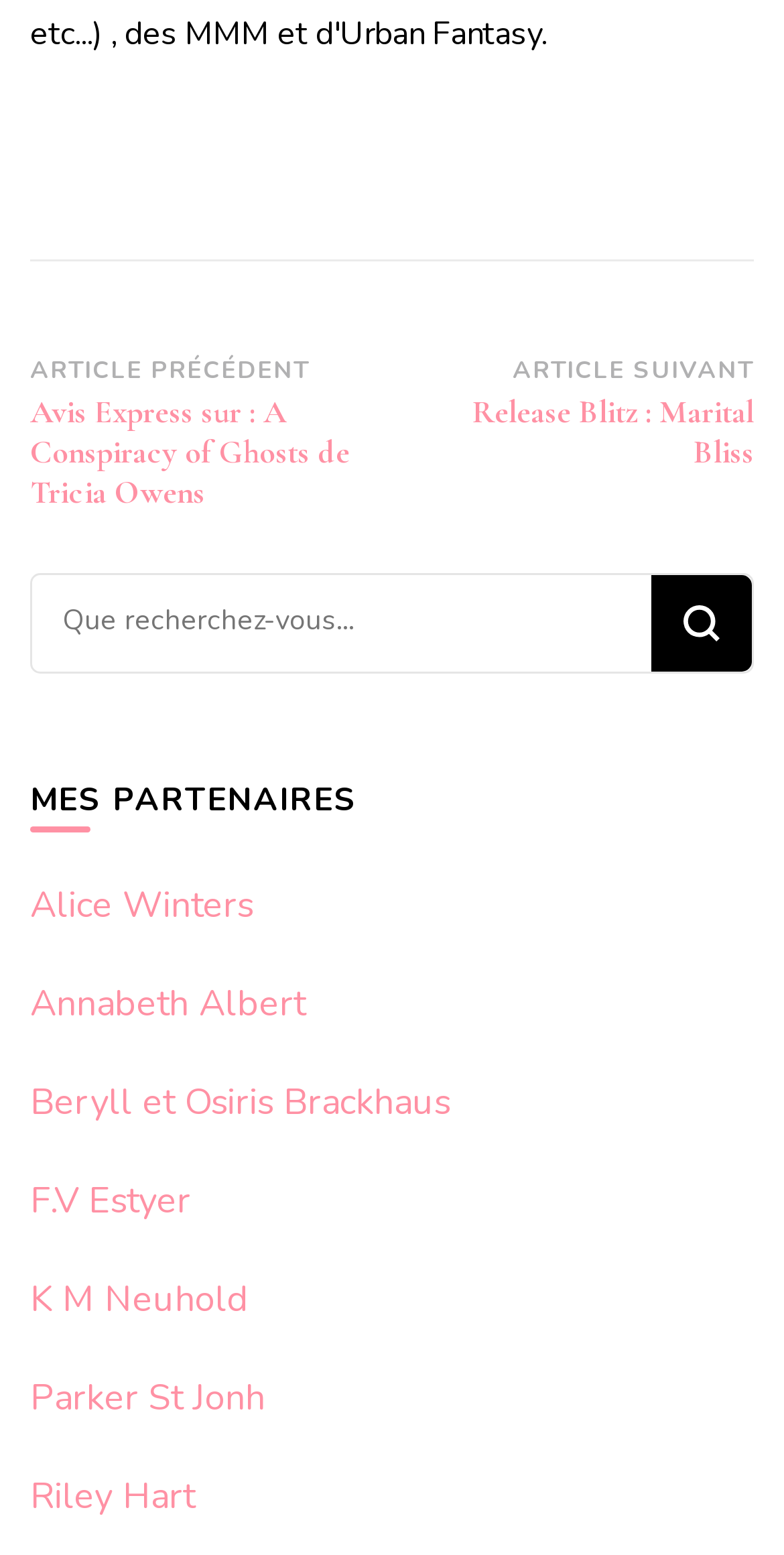How many navigation links are there?
Answer with a single word or short phrase according to what you see in the image.

2